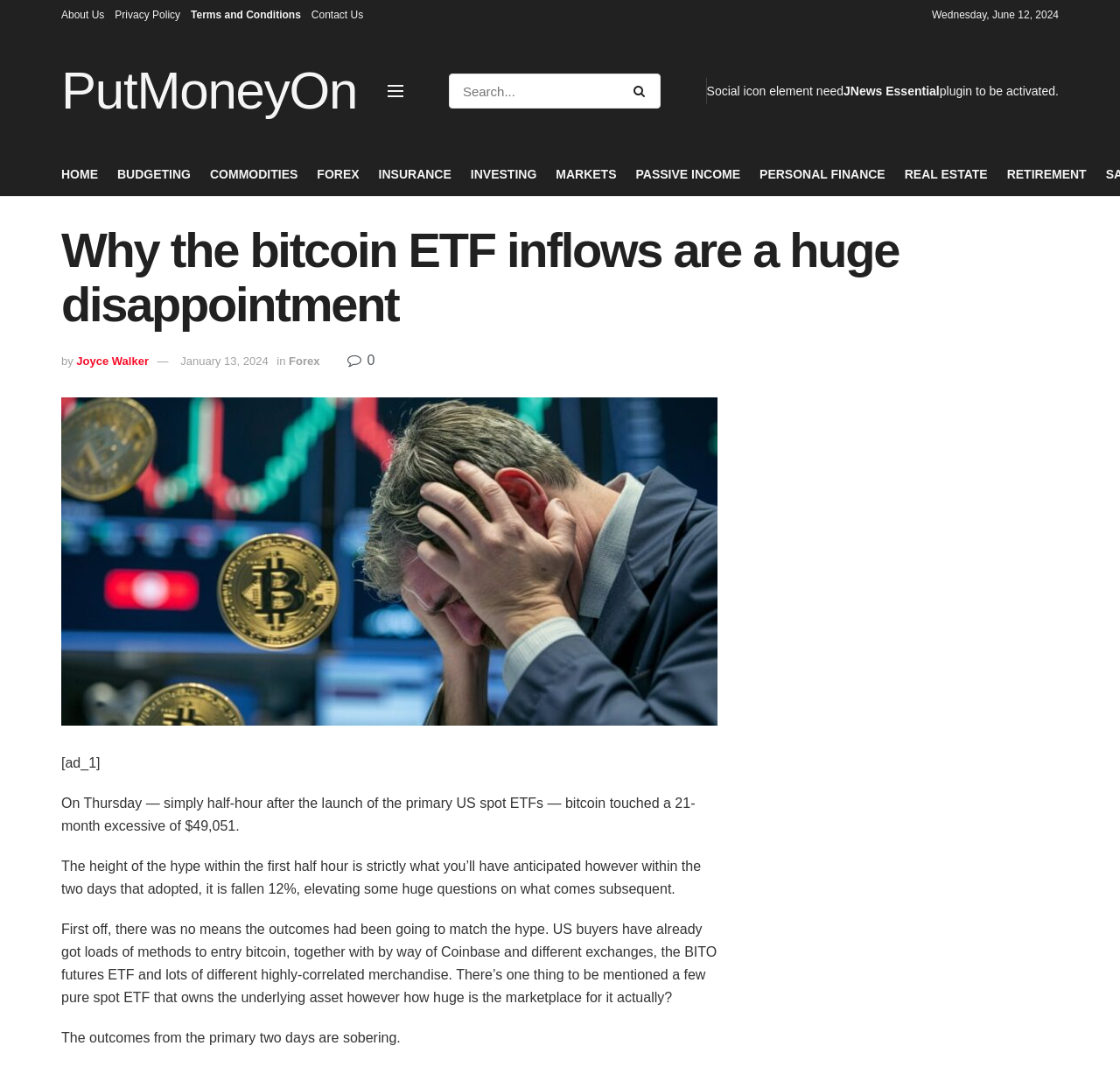Based on the element description About Us, identify the bounding box coordinates for the UI element. The coordinates should be in the format (top-left x, top-left y, bottom-right x, bottom-right y) and within the 0 to 1 range.

[0.055, 0.0, 0.093, 0.028]